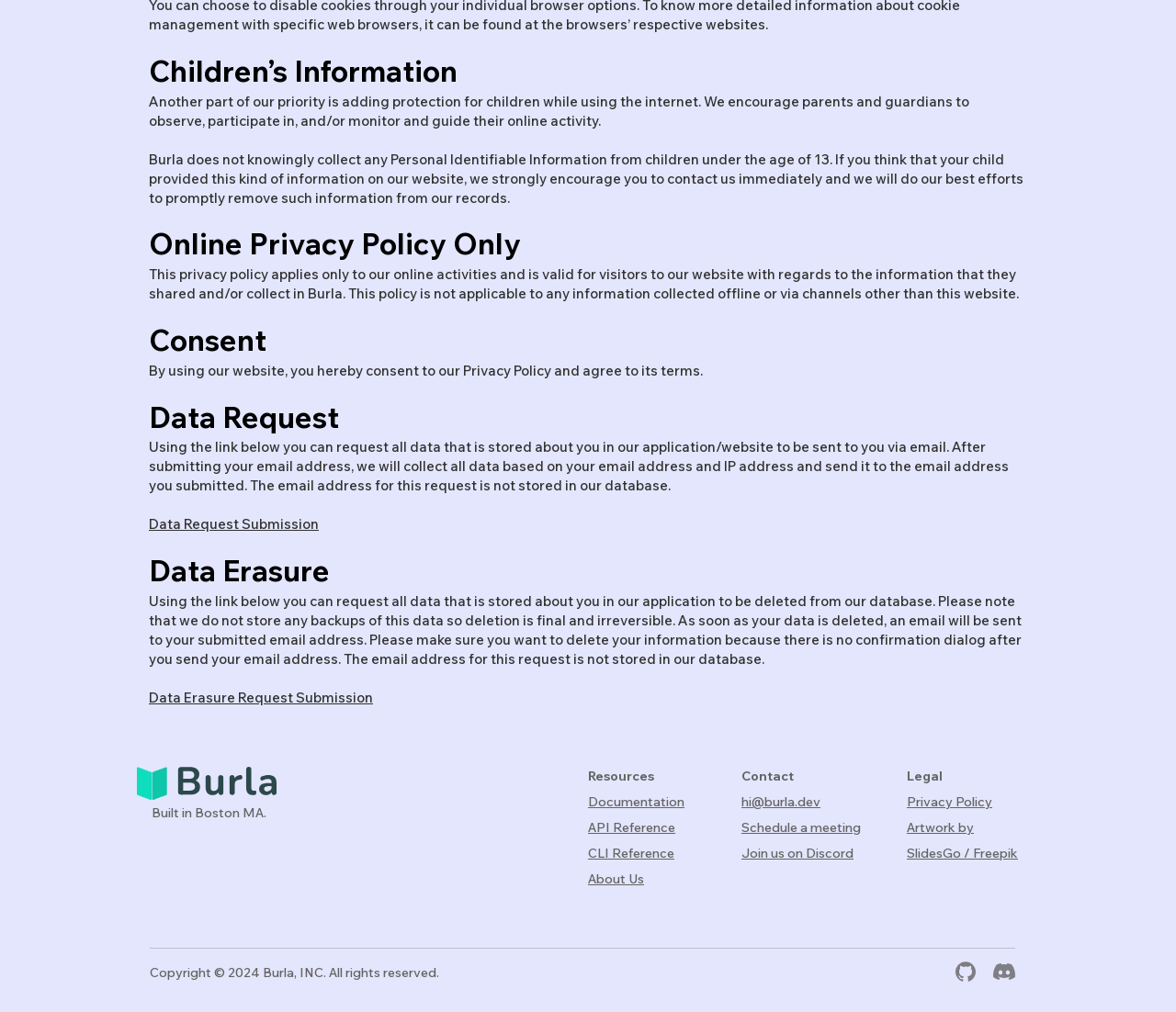Could you please study the image and provide a detailed answer to the question:
How can I request all data stored about me?

The webpage provides a link labeled 'Data Request Submission' which allows users to request all data stored about them in the application/website to be sent to their email address.